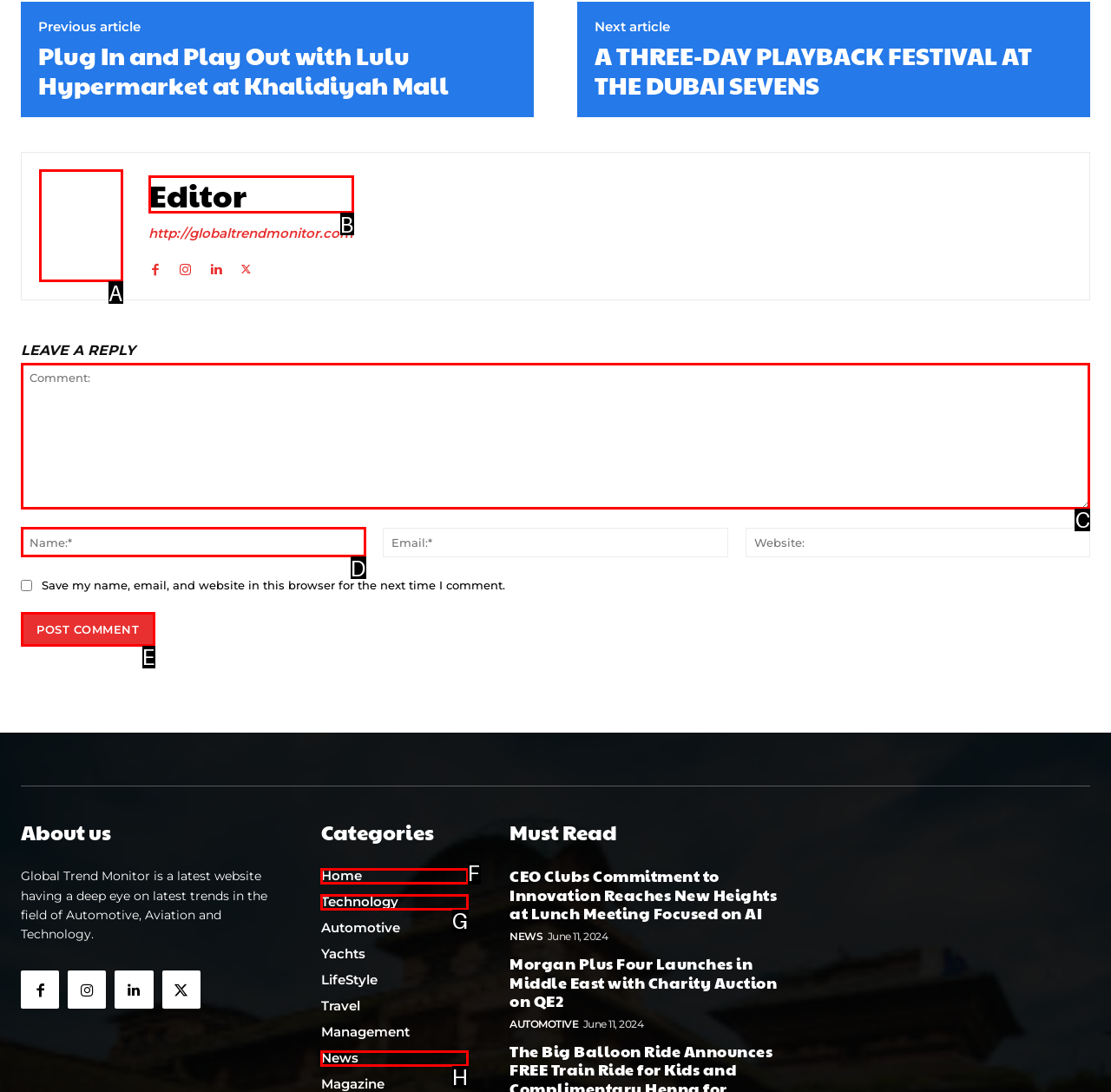Determine the letter of the UI element that you need to click to perform the task: Leave a reply in the comment box.
Provide your answer with the appropriate option's letter.

C